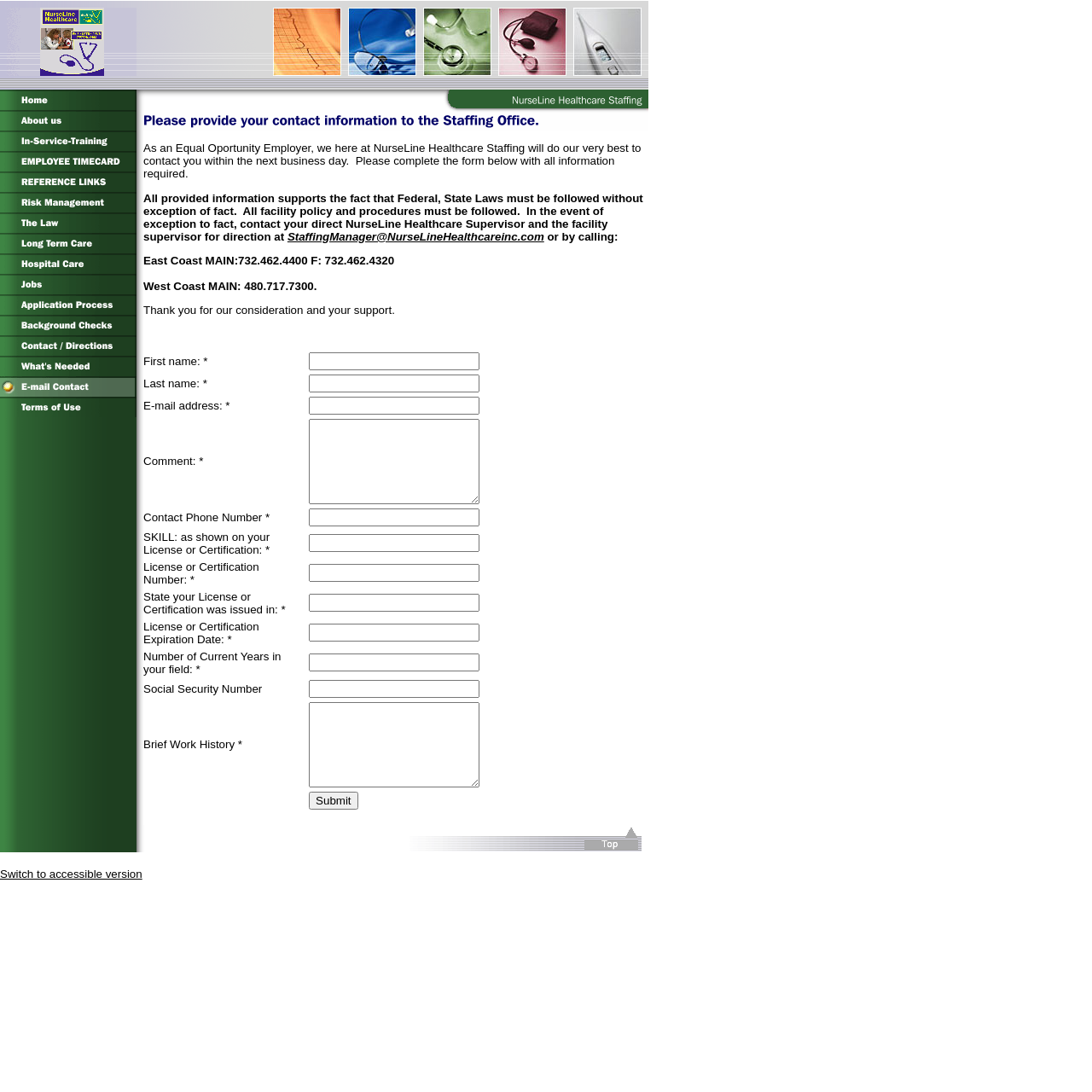Could you determine the bounding box coordinates of the clickable element to complete the instruction: "View About us"? Provide the coordinates as four float numbers between 0 and 1, i.e., [left, top, right, bottom].

[0.0, 0.11, 0.125, 0.122]